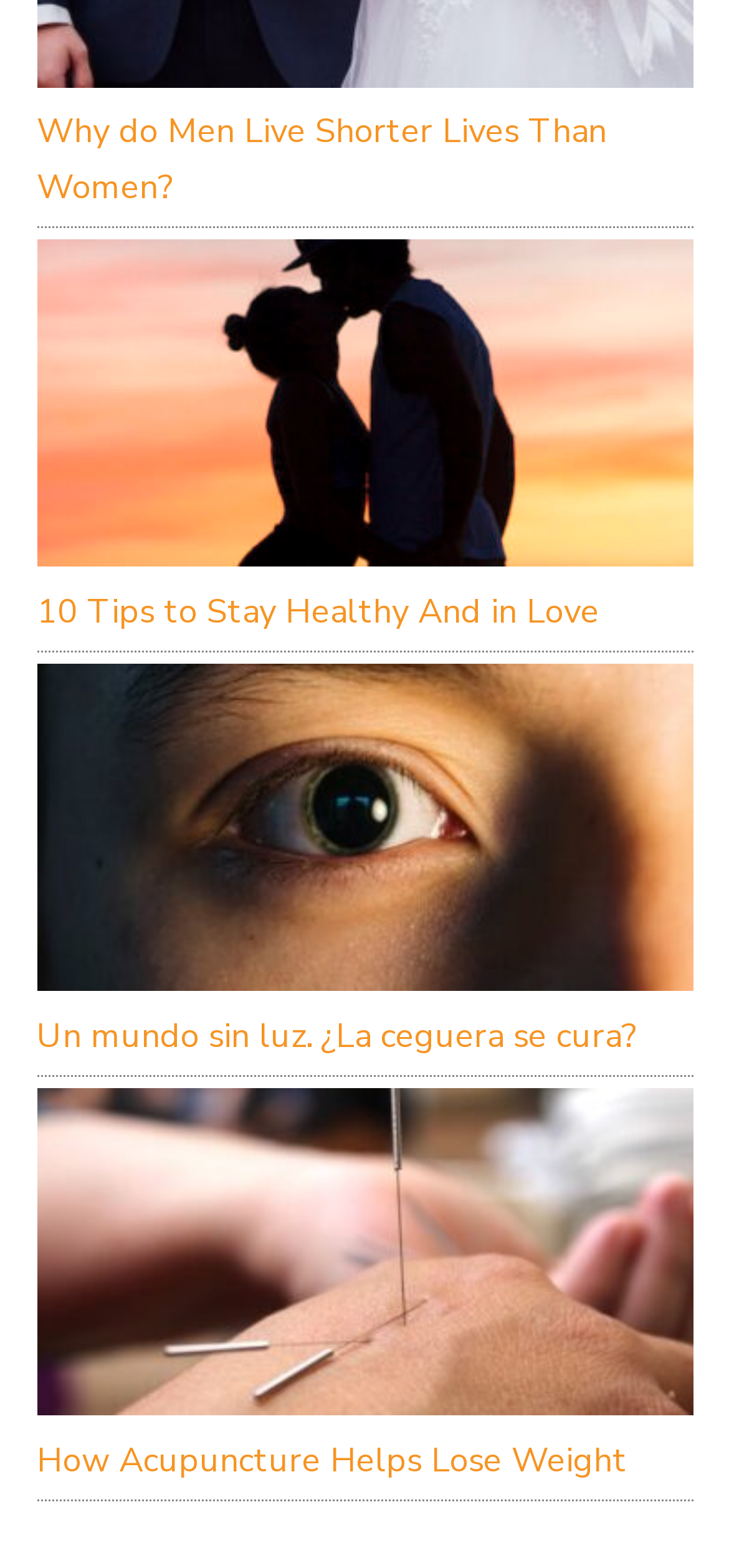What is the topic of the first link?
Please respond to the question with as much detail as possible.

The first link on the webpage has the text 'LIFE-1', which suggests that it is related to life or lifestyle. The exact topic is not specified, but it could be a general article or resource about living a healthy life.